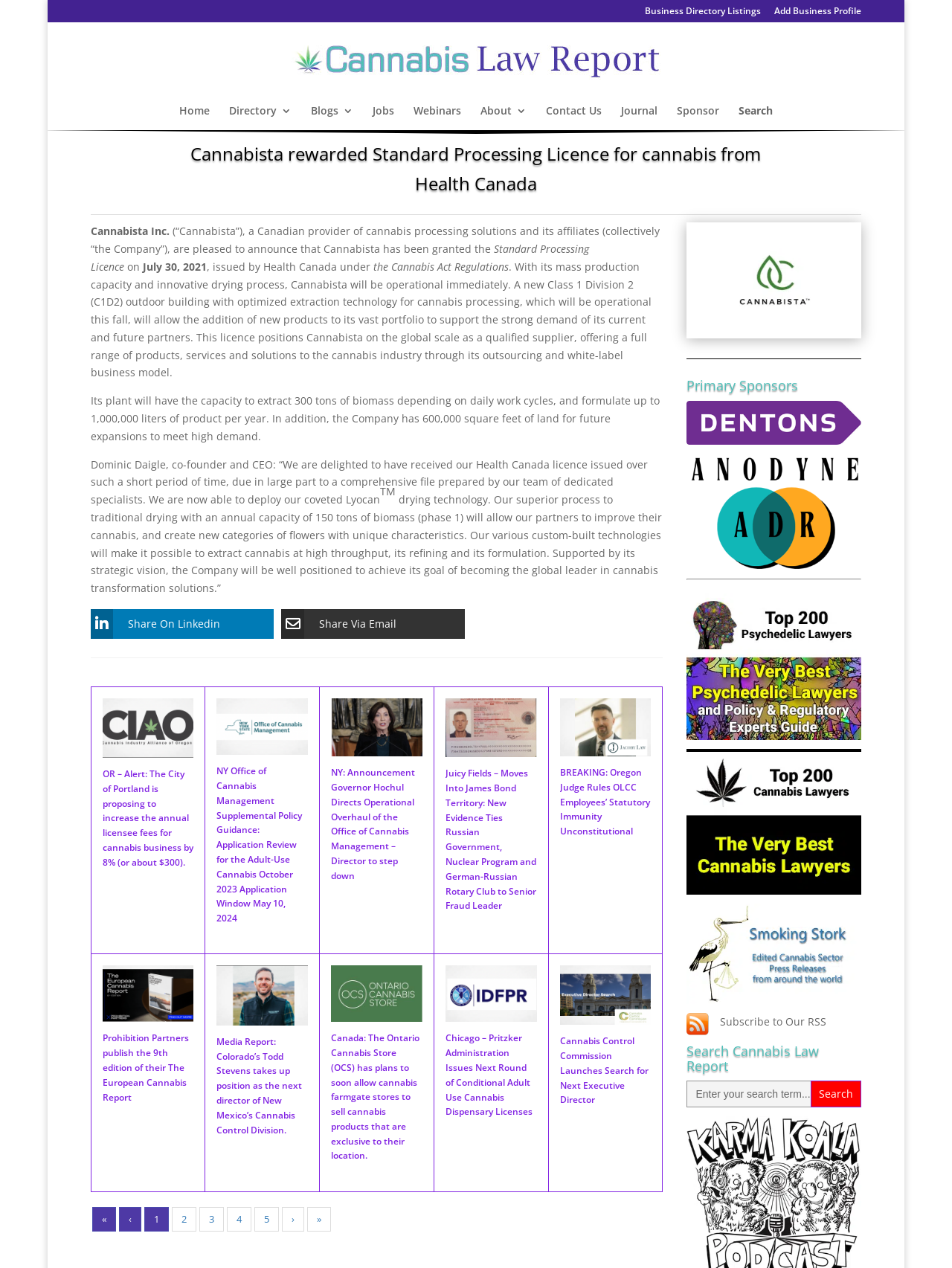Offer a detailed explanation of the webpage layout and contents.

The webpage appears to be a news article or blog post from the Cannabis Law Report, with a focus on the cannabis industry. At the top of the page, there is a navigation menu with links to various sections, including "Business Directory Listings", "Add Business Profile", "Home", "Directory 3", "Blogs 3", "Jobs", "Webinars", "About 3", "Contact Us", "Journal", "Sponsor", and "Search".

Below the navigation menu, there is a heading that reads "Cannabista rewarded Standard Processing Licence for cannabis from Health Canada". This is followed by a brief introduction to Cannabista, a Canadian provider of cannabis processing solutions, and an announcement about the company being granted a Standard Processing Licence by Health Canada.

The main content of the page is a news article about Cannabista's licence, which includes quotes from the company's co-founder and CEO, Dominic Daigle. The article discusses the company's plans to deploy its Lyocan drying technology and its goal of becoming the global leader in cannabis transformation solutions.

On the right-hand side of the page, there are several links to other news articles and blog posts, each with a heading and a brief summary. These articles appear to be related to the cannabis industry, with topics including regulatory updates, company announcements, and industry trends.

At the bottom of the page, there are links to navigate through the pages of the article, as well as links to share the article on LinkedIn and via email.